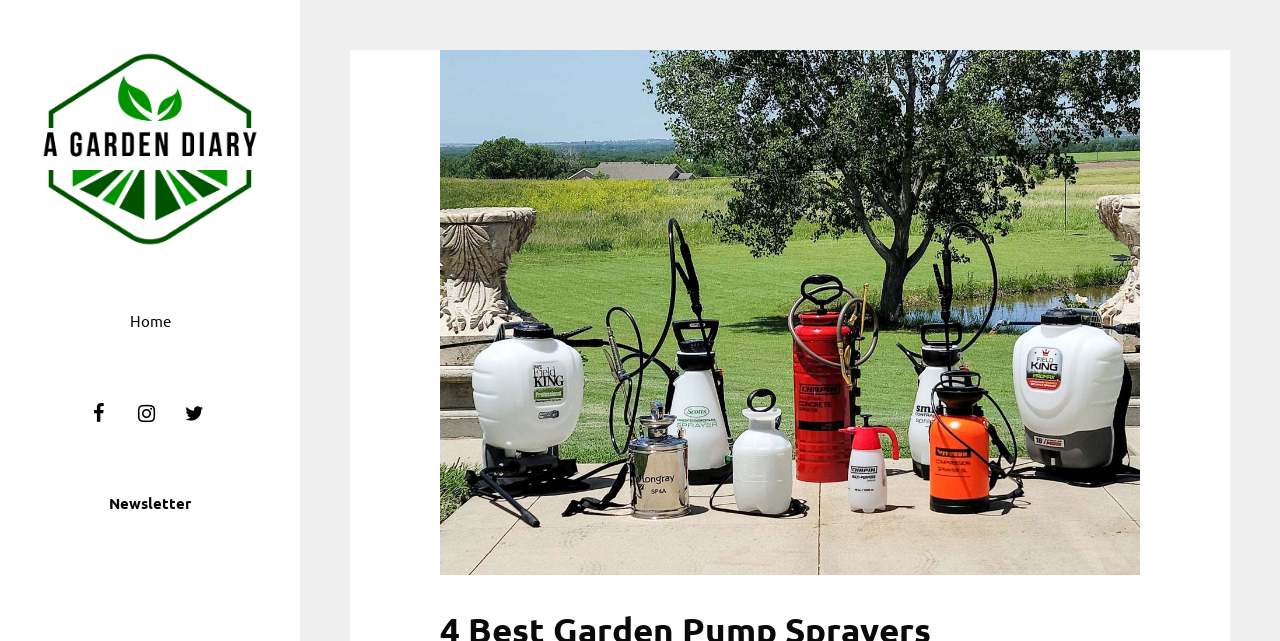Write an exhaustive caption that covers the webpage's main aspects.

The webpage is about the top 4 garden pump sprayers, with a focus on those starting with the letter 'G'. At the top left of the page, there is a link to 'A Garden Diary' accompanied by an image with the same name. Below this, there is a primary navigation menu with a single link to 'Home'. 

On the right side of the page, there are two sections of complementary information. The first section contains three social media links to Facebook, Instagram, and Twitter, arranged horizontally. The second section has a heading titled 'Newsletter'. 

The main content of the page is dominated by a large image of the '4 Best Garden Pump Sprayers', which takes up most of the page's width and is positioned near the top.